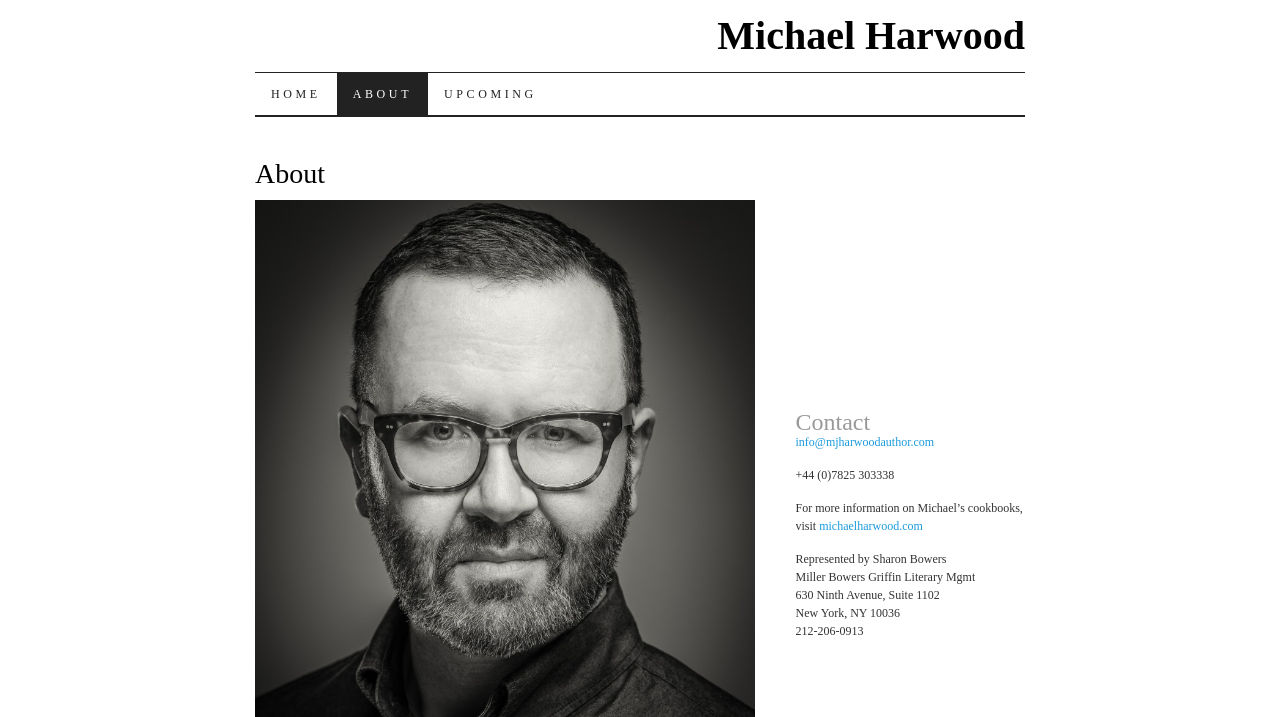Create a detailed summary of the webpage's content and design.

The webpage is about Michael Harwood, a private chef and cookbook author. At the top, there is a navigation menu with links to "HOME", "ABOUT", and "UPCOMING" pages. Below the navigation menu, there is a heading that reads "About" and a link to "Michael Harwood" which is likely a profile or homepage link.

On the right side of the page, there is a complementary section that takes up most of the vertical space. Within this section, there is an iframe that occupies the top half of the section. Below the iframe, there is a heading that reads "Contact" followed by the chef's contact information, including an email address, phone number, and a link to his website.

Additionally, there is information about his cookbook representation, including the name of his literary management company, their address, and phone number. Overall, the webpage provides a brief overview of Michael Harwood's profession and contact information.